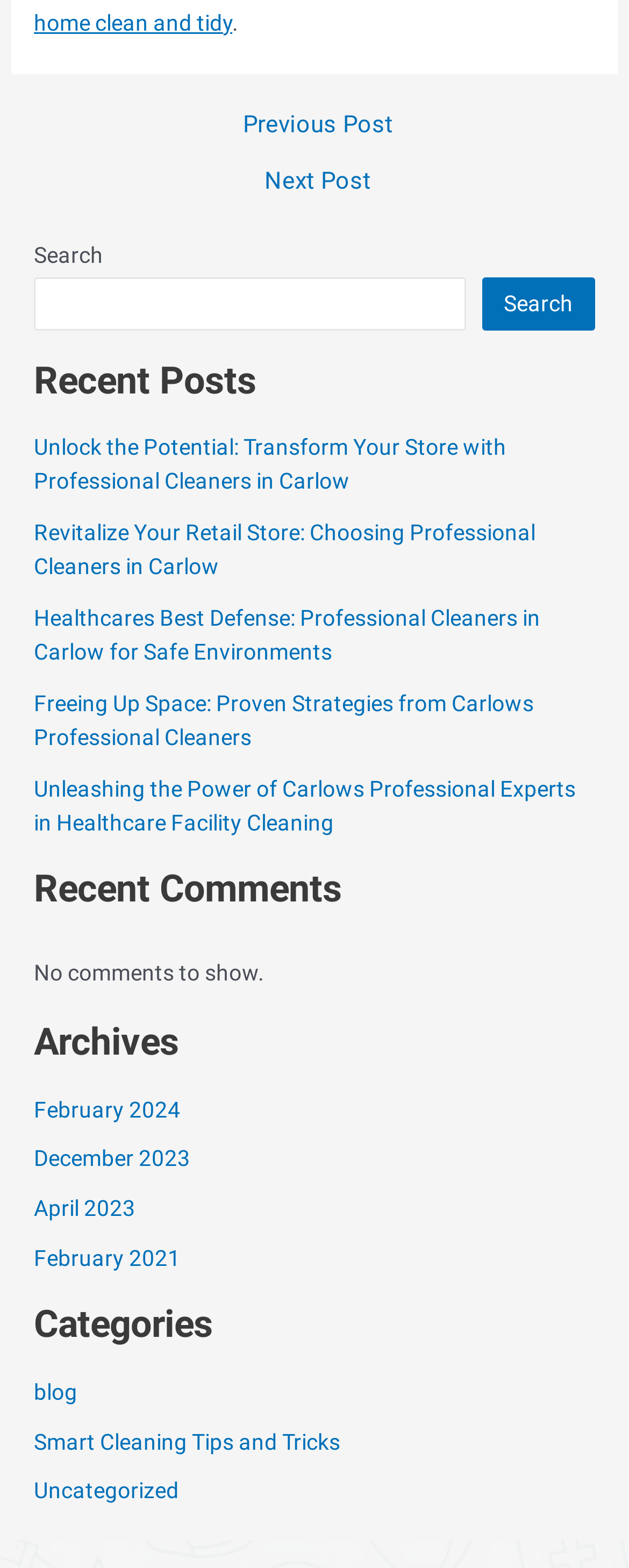Indicate the bounding box coordinates of the clickable region to achieve the following instruction: "Go to the previous post."

[0.024, 0.072, 0.986, 0.087]